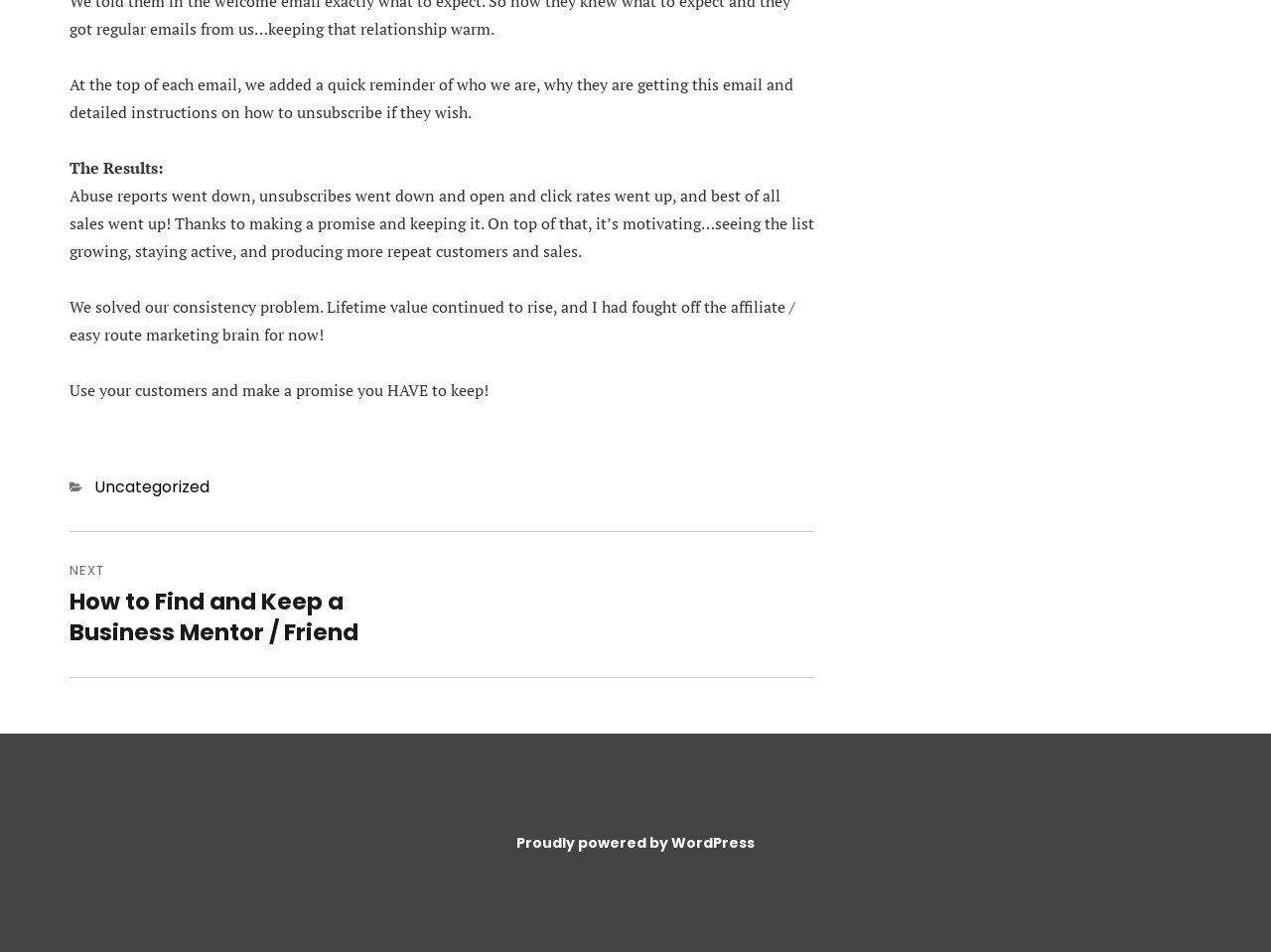What is the category of the post?
Please ensure your answer is as detailed and informative as possible.

The category of the post is listed in the footer section of the webpage, and it is labeled as 'Uncategorized'.